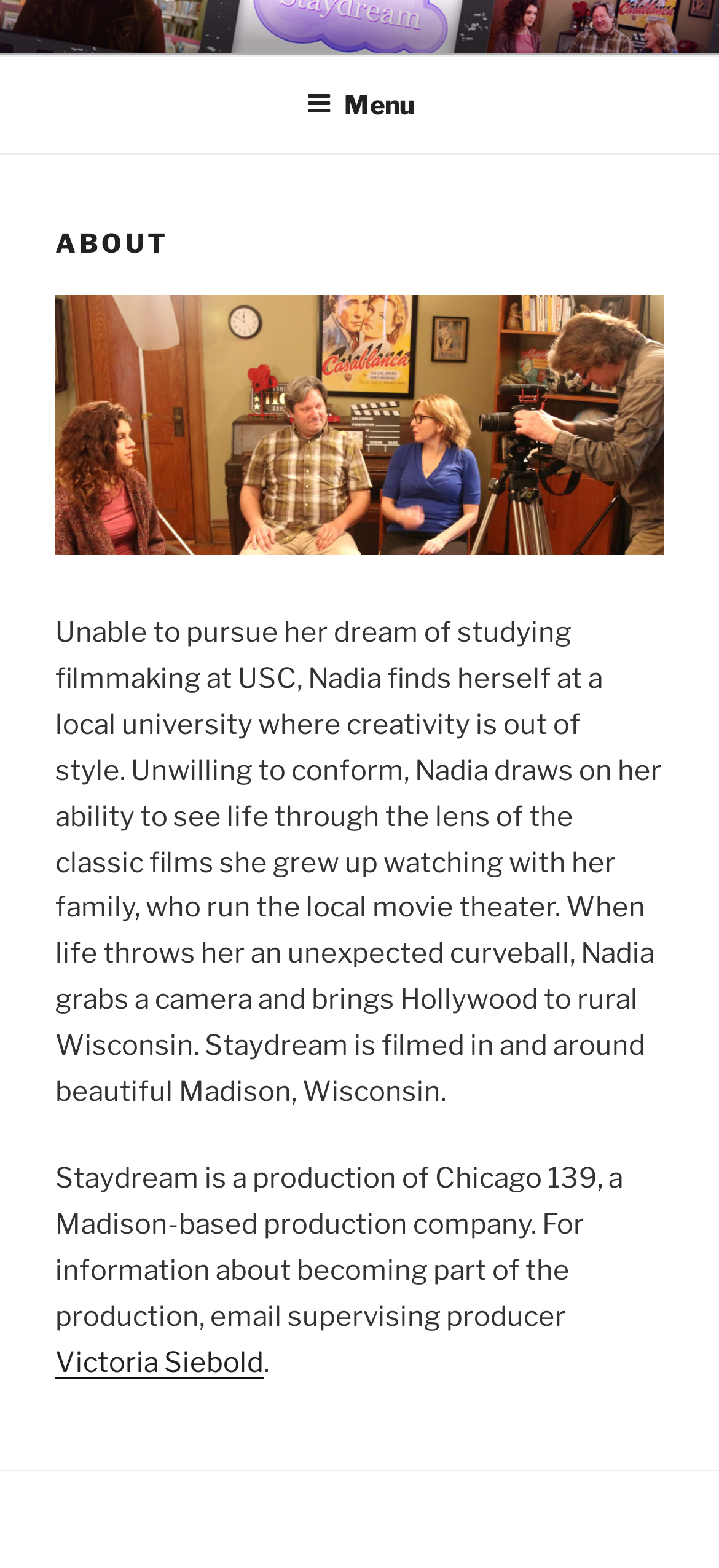Identify and provide the bounding box coordinates of the UI element described: "Victoria Siebold". The coordinates should be formatted as [left, top, right, bottom], with each number being a float between 0 and 1.

[0.077, 0.858, 0.367, 0.88]